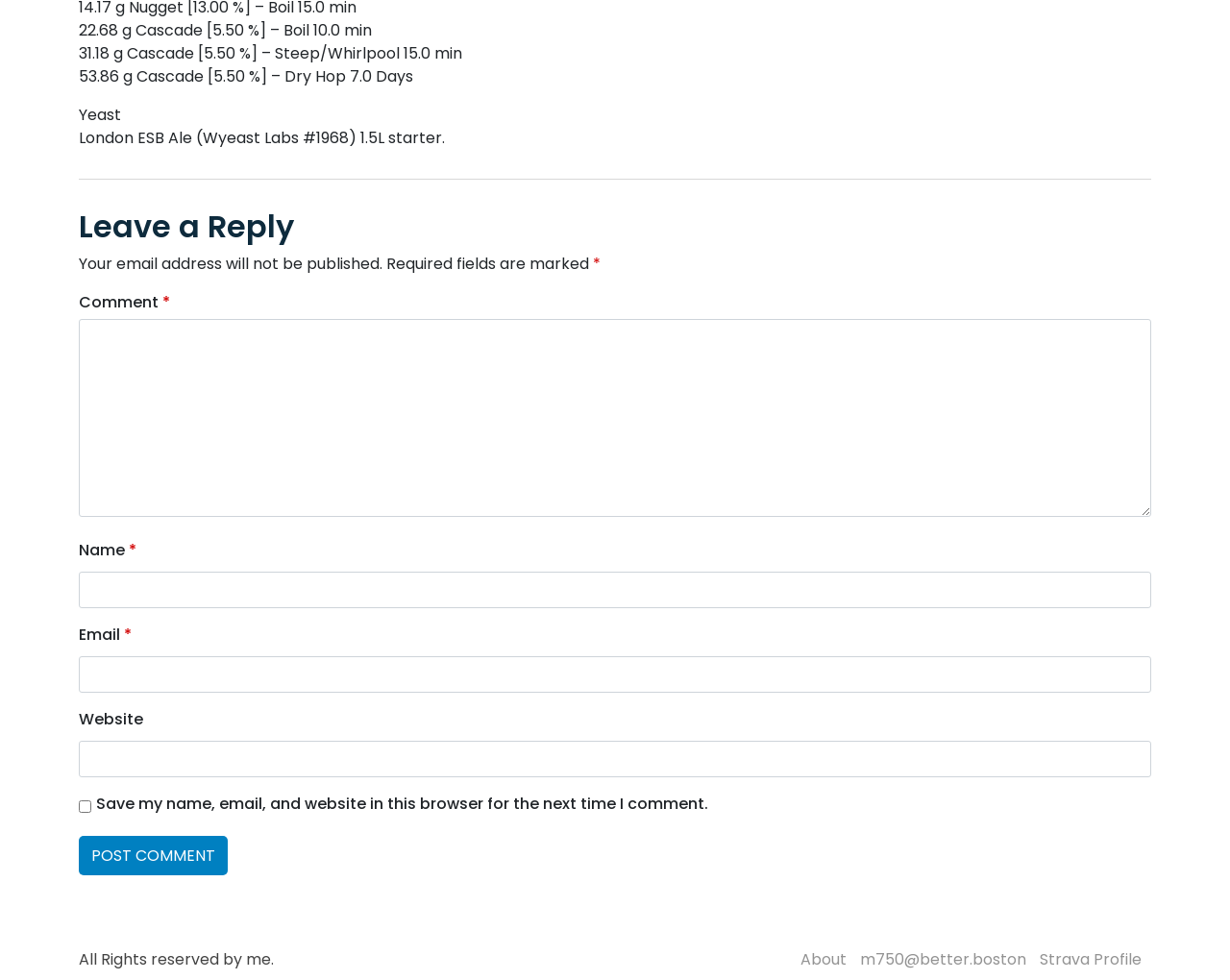Based on the element description Strava Profile, identify the bounding box of the UI element in the given webpage screenshot. The coordinates should be in the format (top-left x, top-left y, bottom-right x, bottom-right y) and must be between 0 and 1.

[0.845, 0.968, 0.928, 0.991]